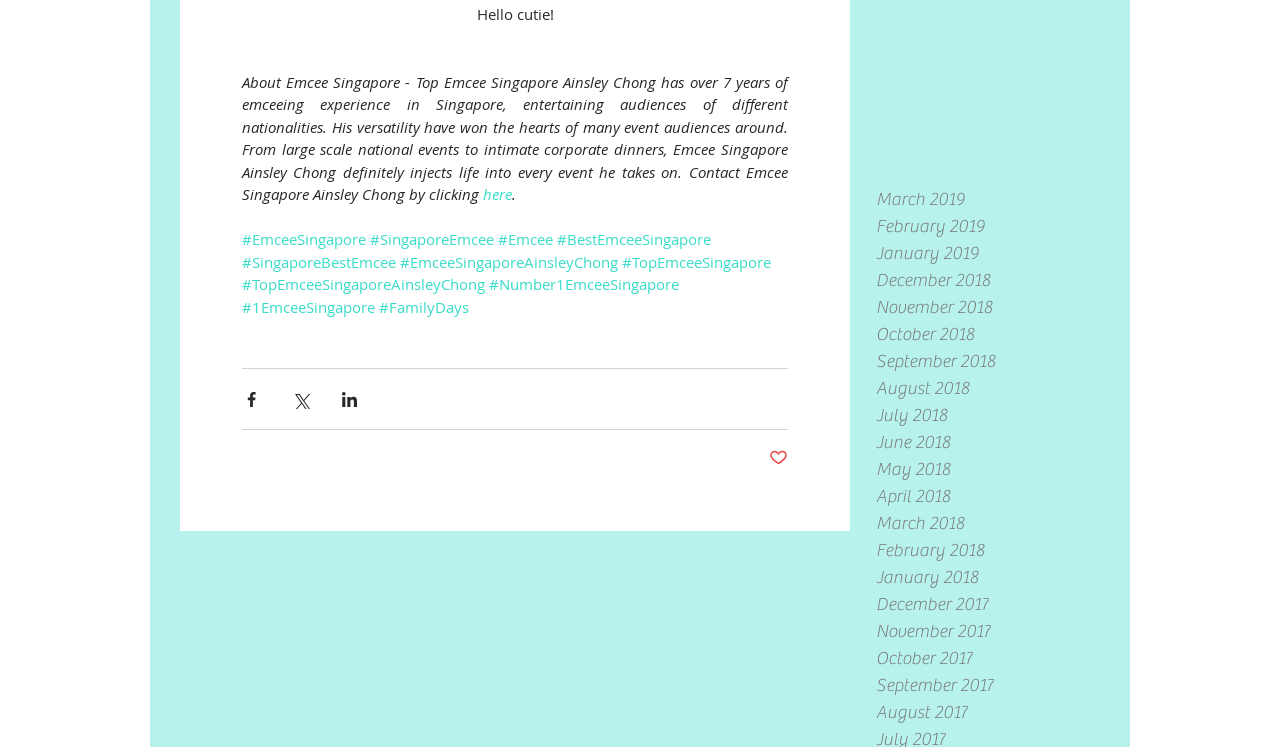Find the bounding box coordinates of the clickable area that will achieve the following instruction: "Click the 'here' link to contact Emcee Singapore Ainsley Chong".

[0.377, 0.246, 0.4, 0.273]